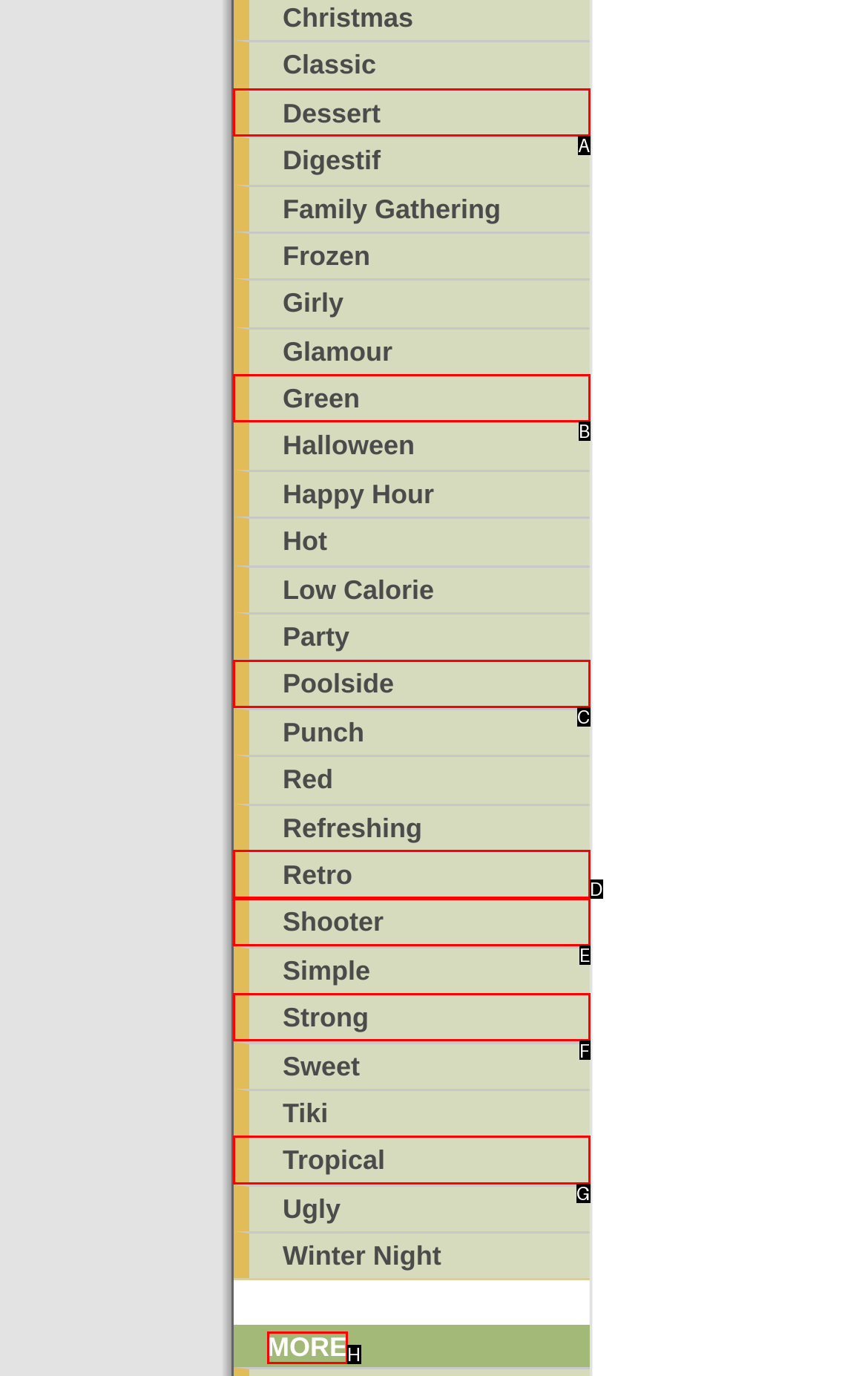Identify which lettered option completes the task: view more options. Provide the letter of the correct choice.

H